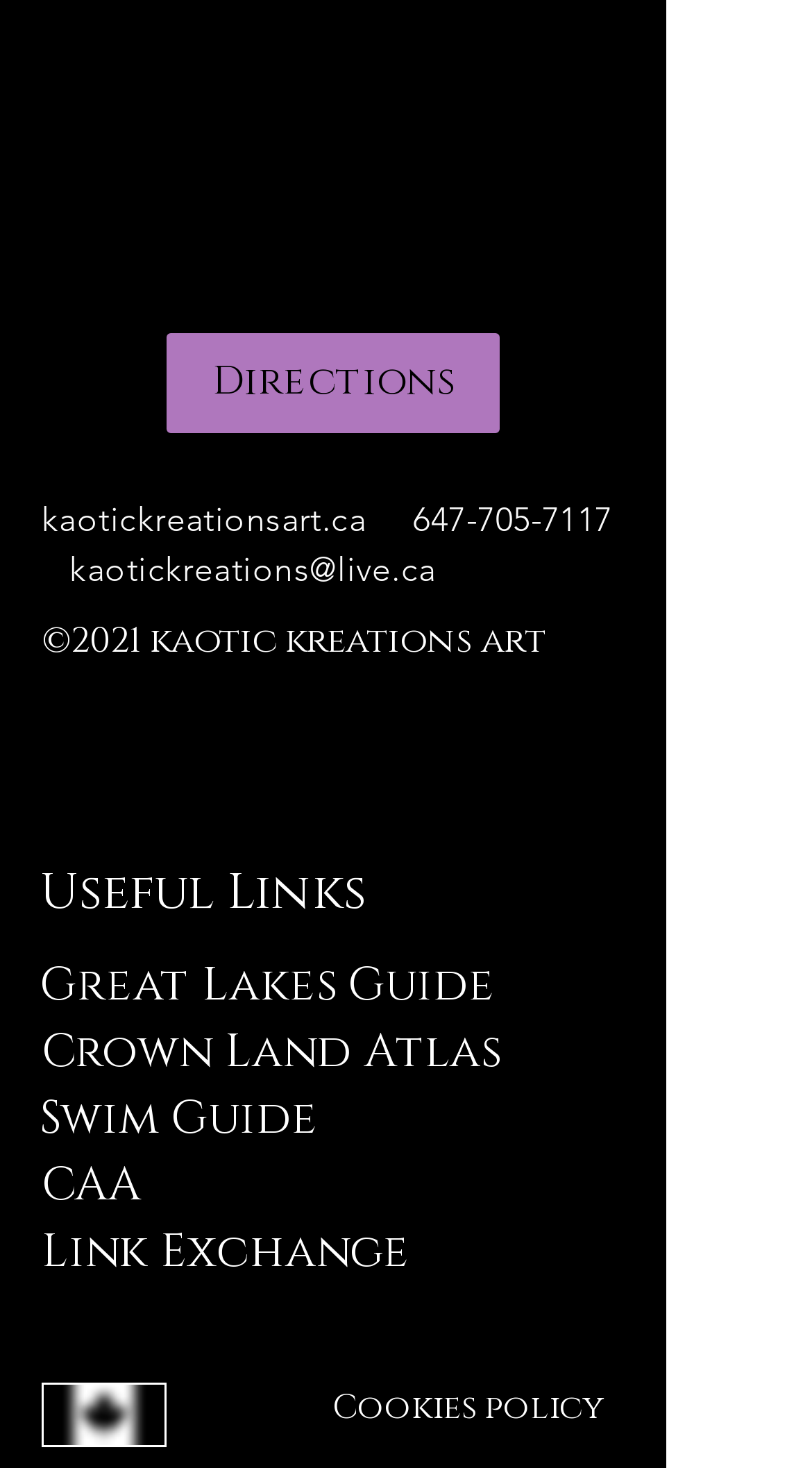Identify the bounding box coordinates for the UI element described as follows: Crown Land Atlas. Use the format (top-left x, top-left y, bottom-right x, bottom-right y) and ensure all values are floating point numbers between 0 and 1.

[0.051, 0.696, 0.615, 0.738]